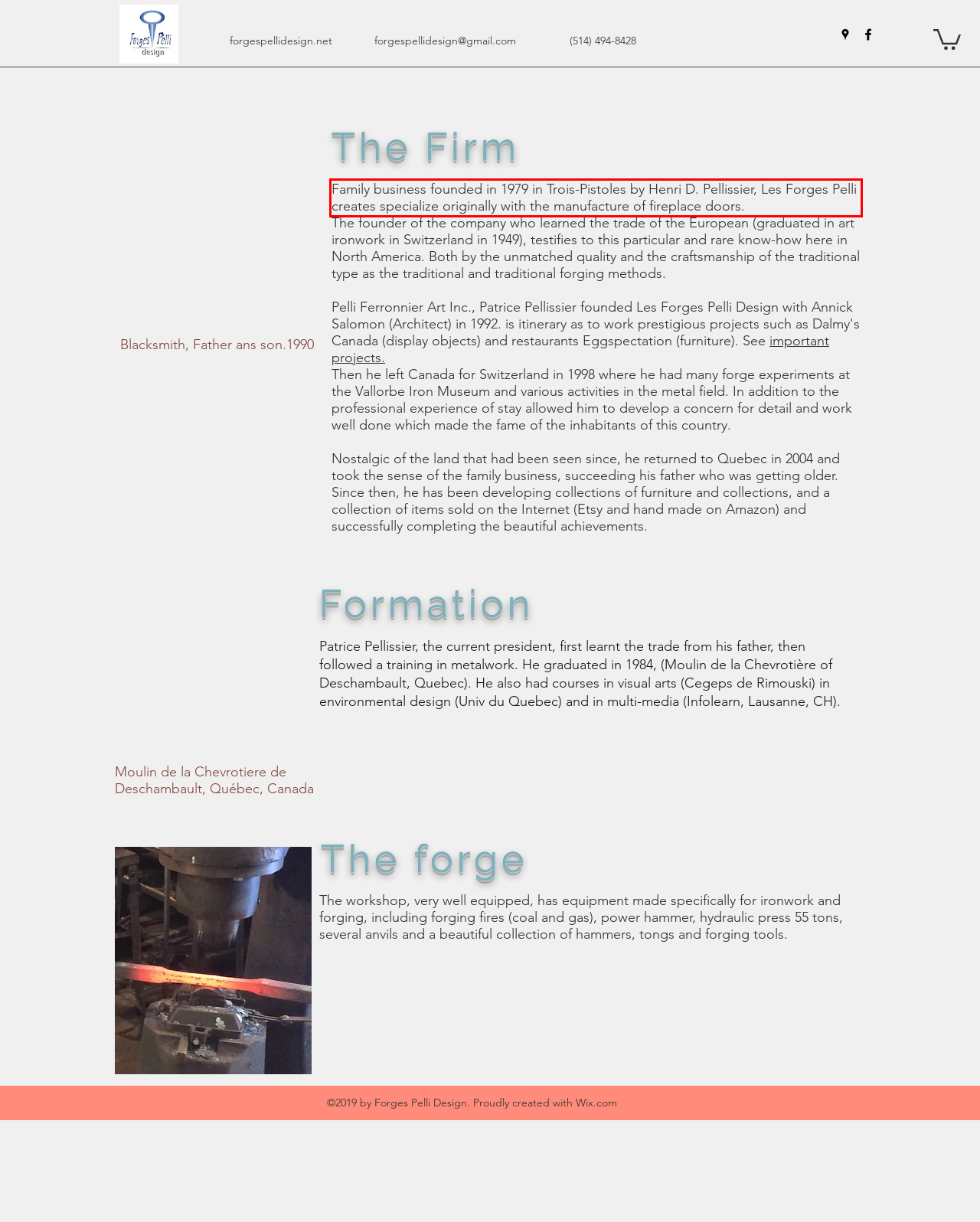Given a webpage screenshot, identify the text inside the red bounding box using OCR and extract it.

Family business founded in 1979 in Trois-Pistoles by Henri D. Pellissier, Les Forges Pelli creates specialize originally with the manufacture of fireplace doors.